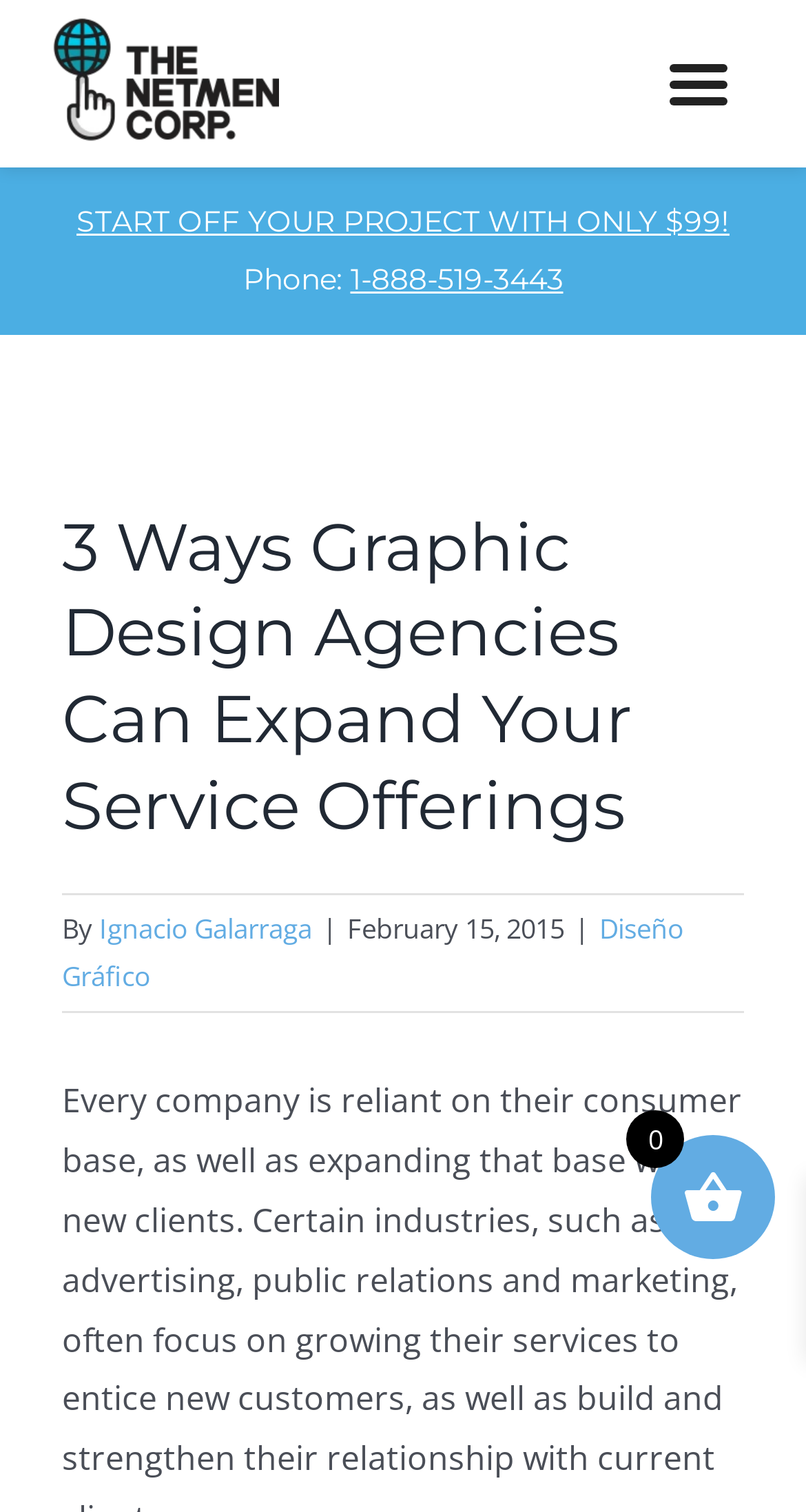Find the bounding box coordinates for the element described here: "Ignacio Galarraga".

[0.123, 0.601, 0.387, 0.626]